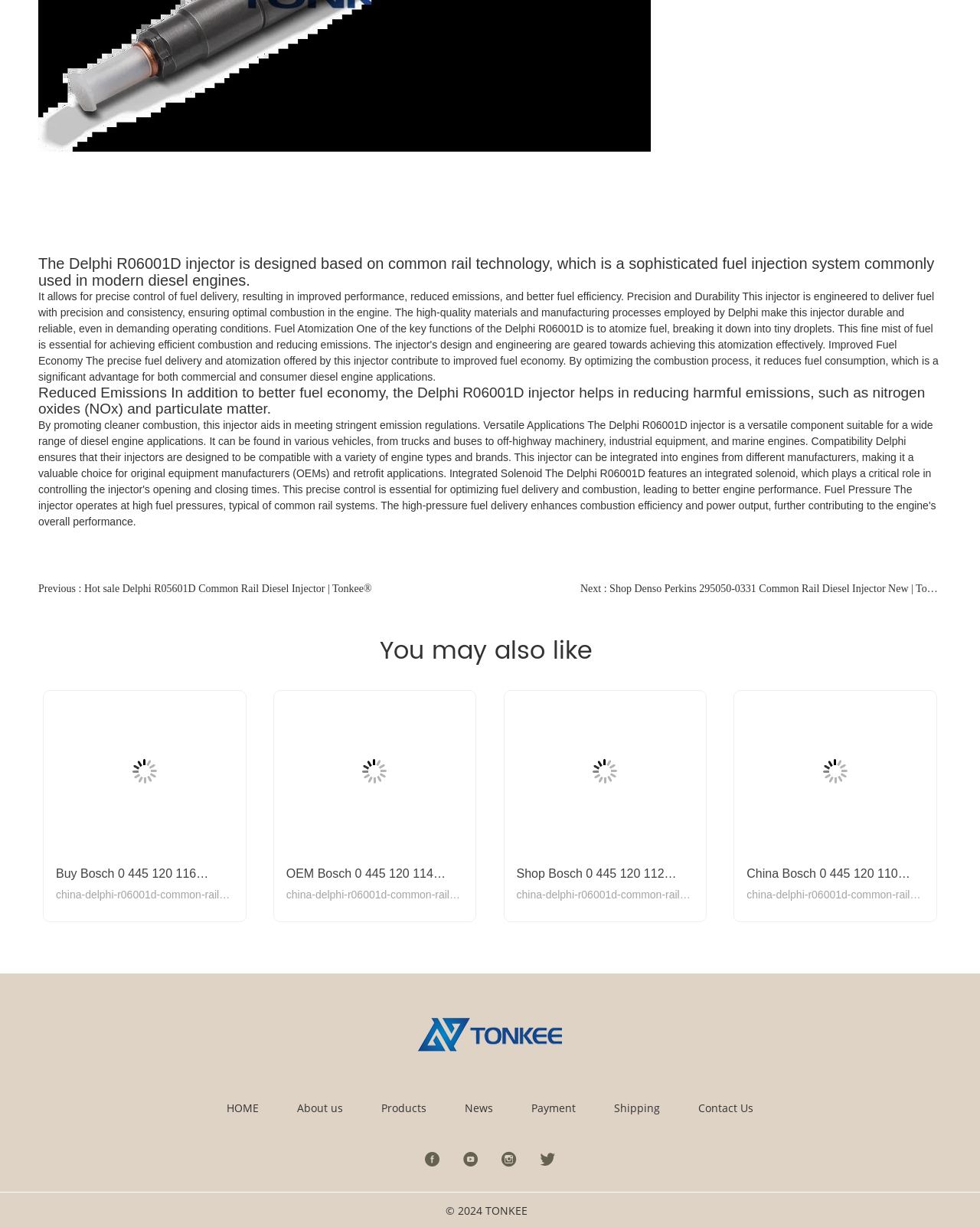Find the bounding box coordinates corresponding to the UI element with the description: "About us". The coordinates should be formatted as [left, top, right, bottom], with values as floats between 0 and 1.

[0.284, 0.878, 0.37, 0.928]